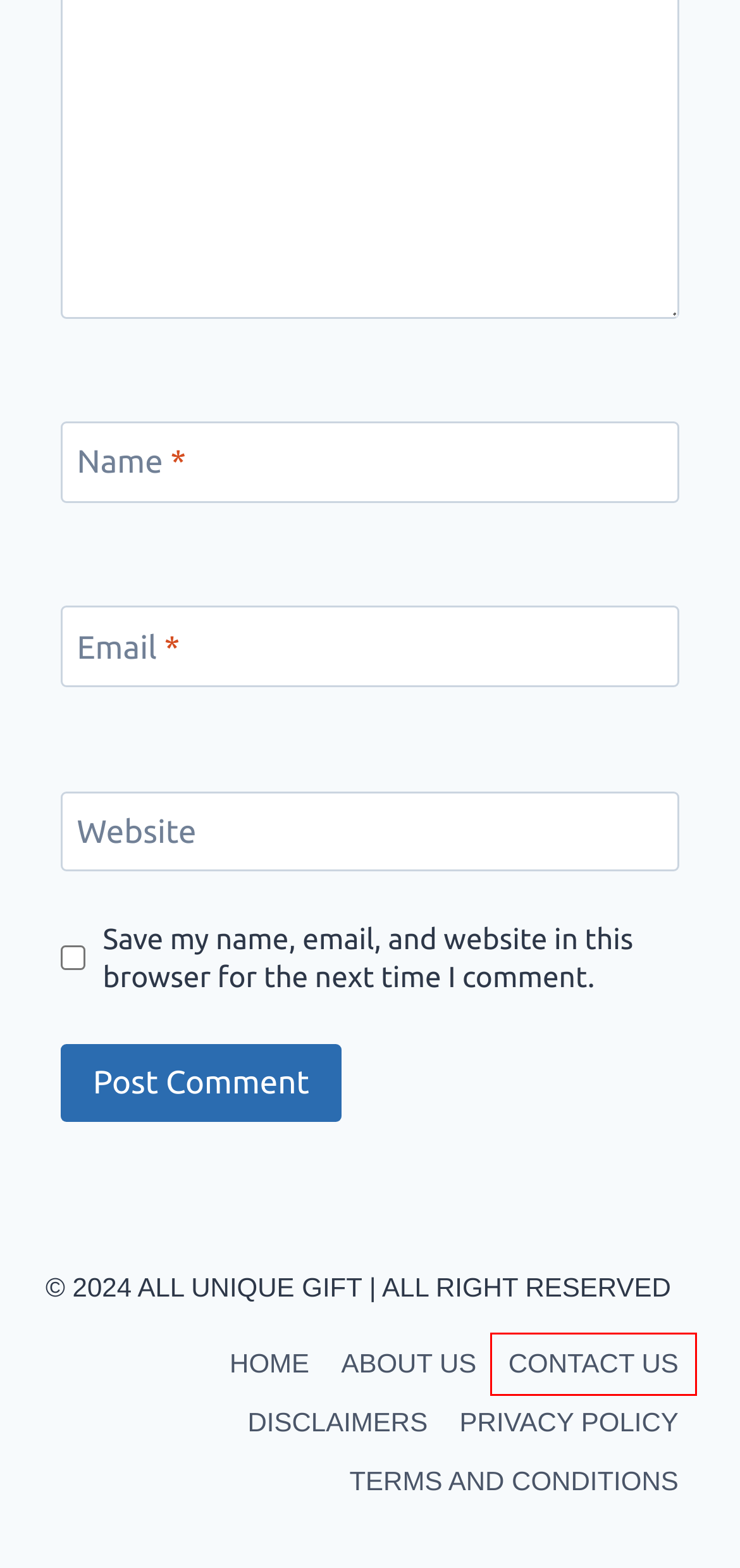Examine the screenshot of a webpage with a red bounding box around a UI element. Select the most accurate webpage description that corresponds to the new page after clicking the highlighted element. Here are the choices:
A. About Us - All Unique Gift
B. Adriana M. Jones - All Unique Gift
C. Unique Homemade Gifts For Fathers Day - All Unique Gift
D. Privacy Policy - All Unique Gift
E. Contact Us - All Unique Gift
F. Unique Xmas Gifts Adult Men - All Unique Gift
G. Unique Gift - All Unique Gift
H. Terms and Conditions - All Unique Gift

E